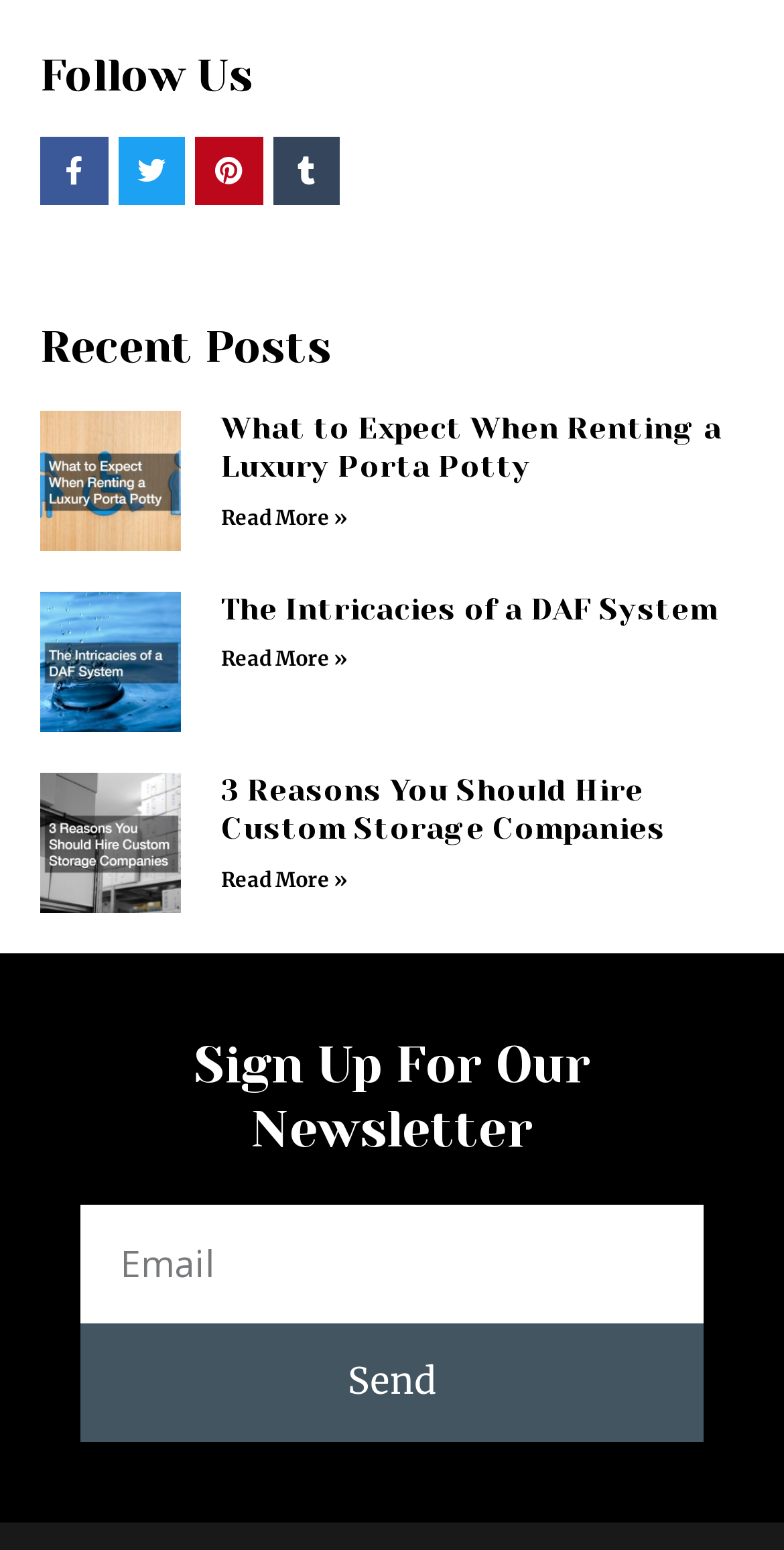Could you locate the bounding box coordinates for the section that should be clicked to accomplish this task: "Read more about What to Expect When Renting a Luxury Porta Potty".

[0.282, 0.326, 0.444, 0.342]